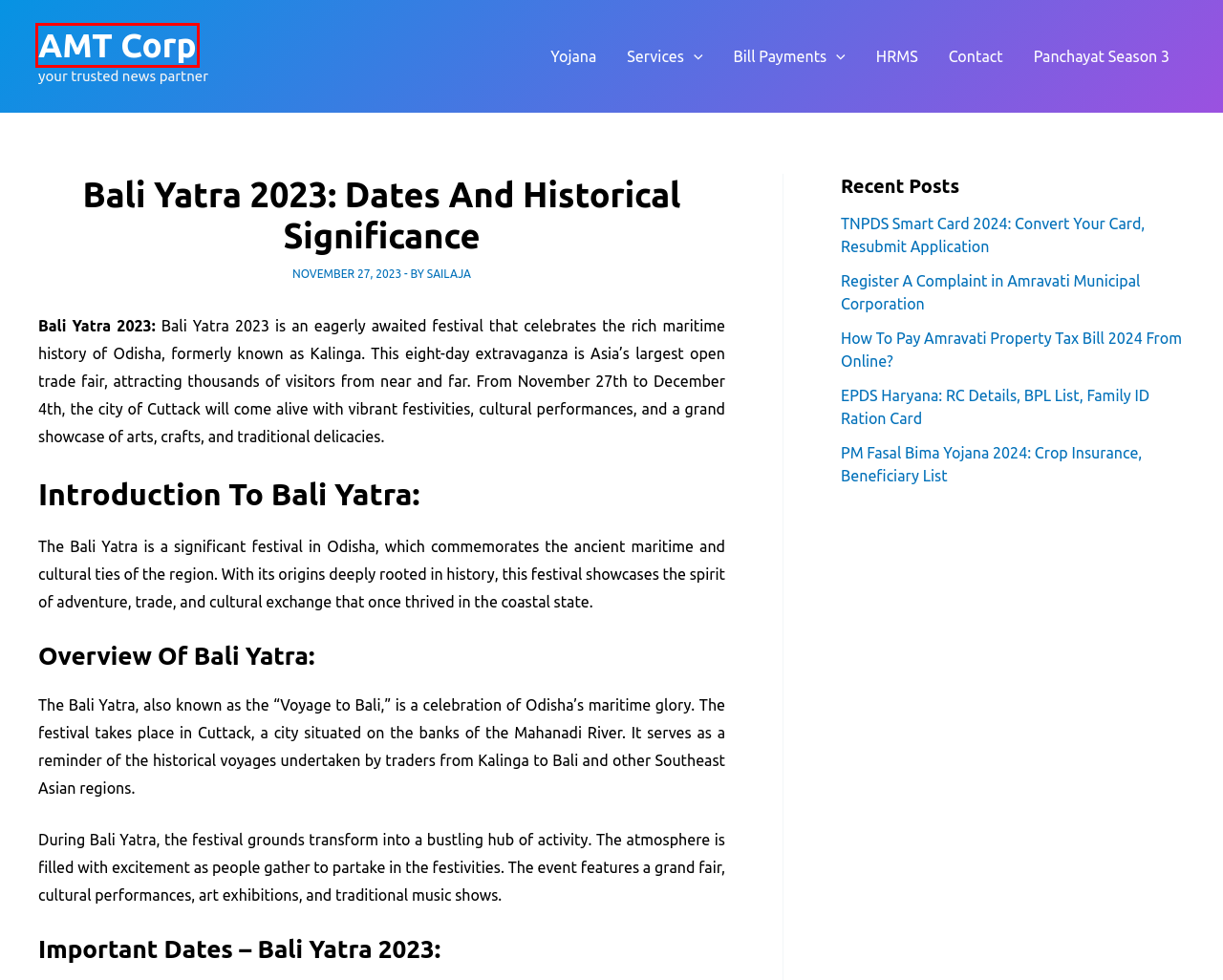Consider the screenshot of a webpage with a red bounding box and select the webpage description that best describes the new page that appears after clicking the element inside the red box. Here are the candidates:
A. HRMS - News & Updates
B. Panchayat Season 3 - Release Date & Time, Trailer, Cast & Story Plot
C. Yojana - News & Updates
D. TNPDS.Gov.In Login 2024 Registration | Smart Ration Card Status
E. Services - News & Updates
F. Bill Payments - News & Updates
G. AMT Corp - your trusted news partner
H. Get in Touch - AMT Corp

G